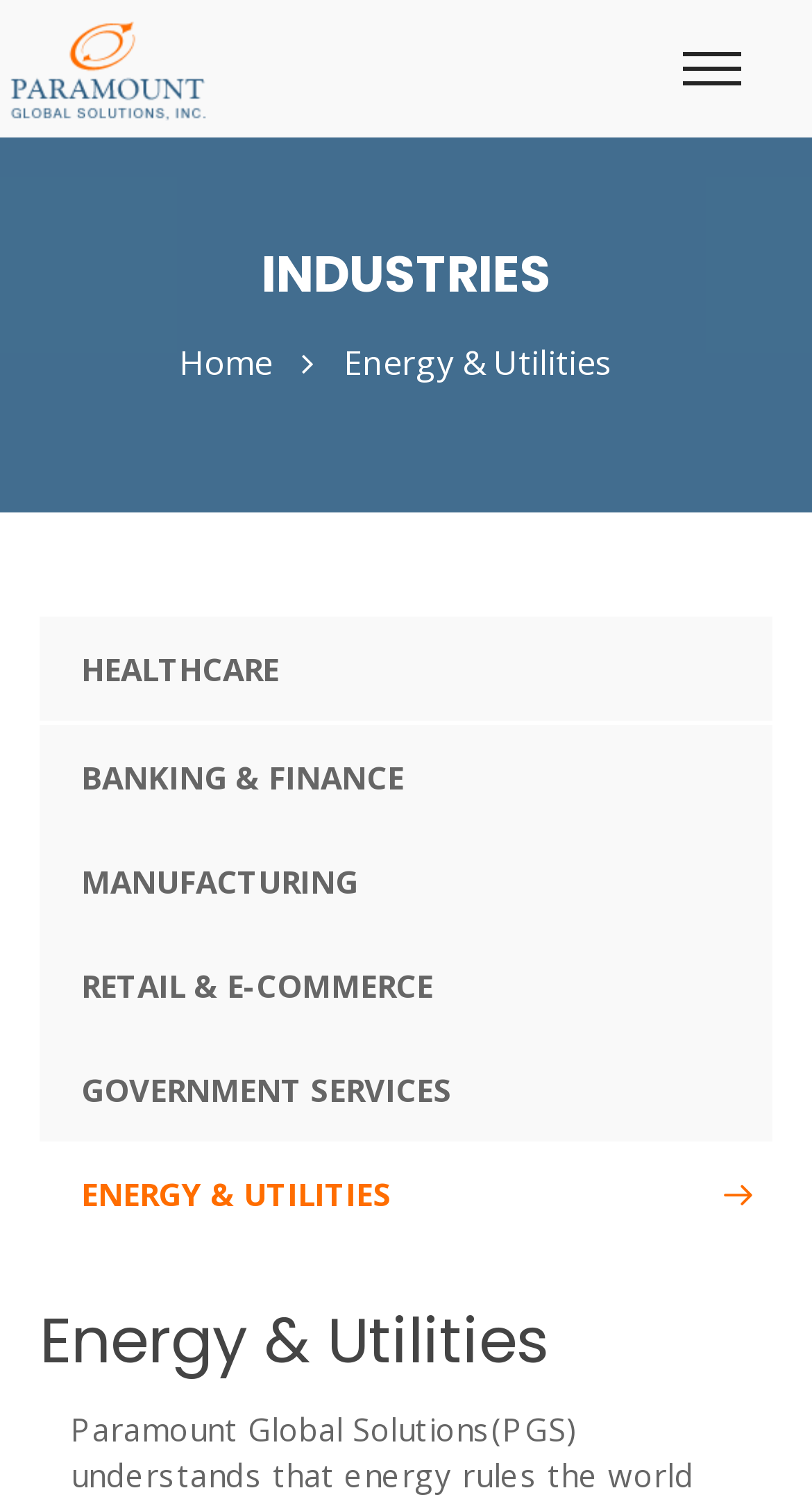From the webpage screenshot, predict the bounding box coordinates (top-left x, top-left y, bottom-right x, bottom-right y) for the UI element described here: Government Services

[0.048, 0.69, 0.952, 0.759]